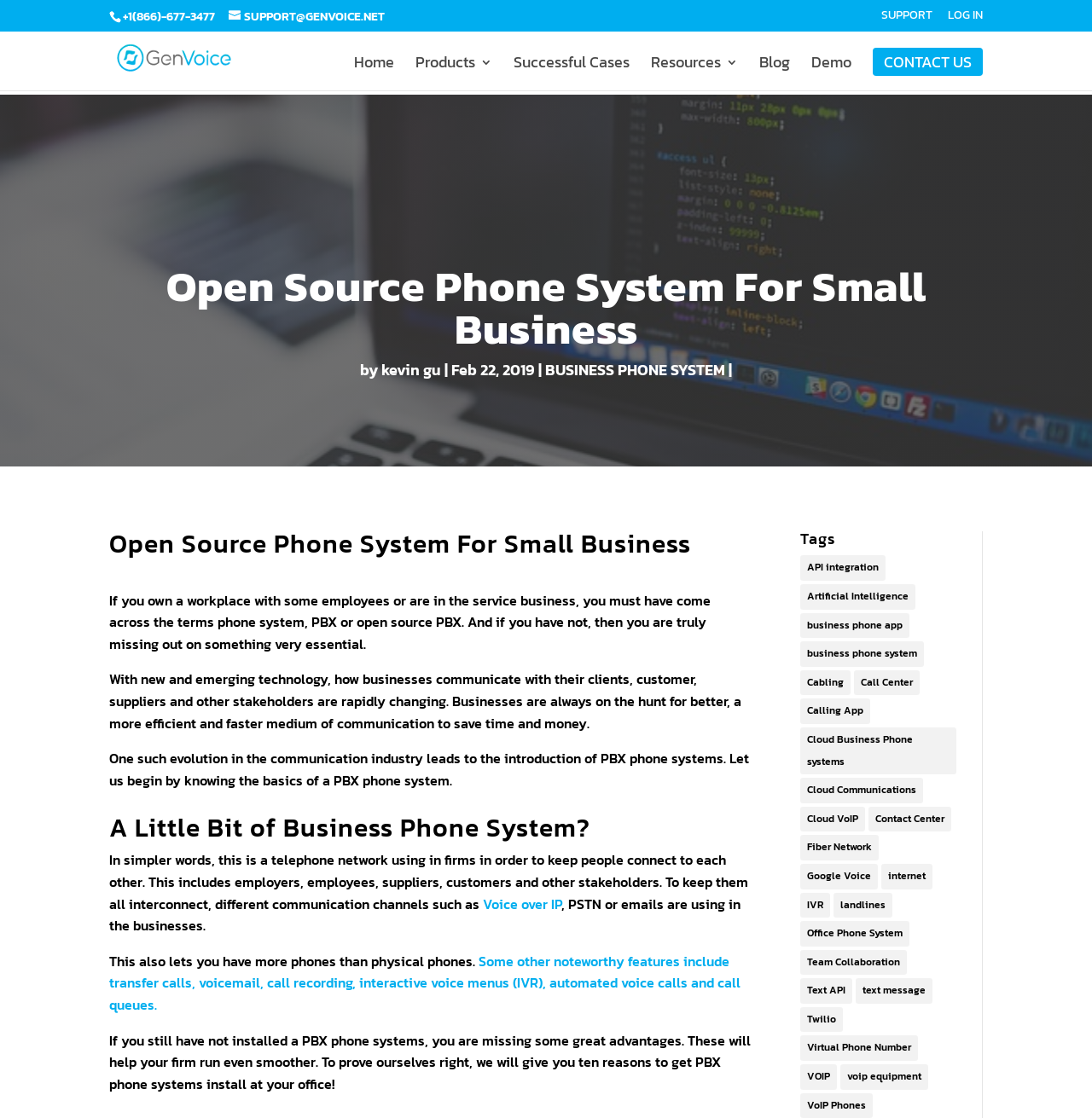How many types of communication channels are mentioned?
Answer the question in a detailed and comprehensive manner.

I found the types of communication channels mentioned by reading the static text element with the bounding box coordinates [0.1, 0.799, 0.678, 0.837]. The text content of this element mentions three types of communication channels: Voice over IP, PSTN, and emails.